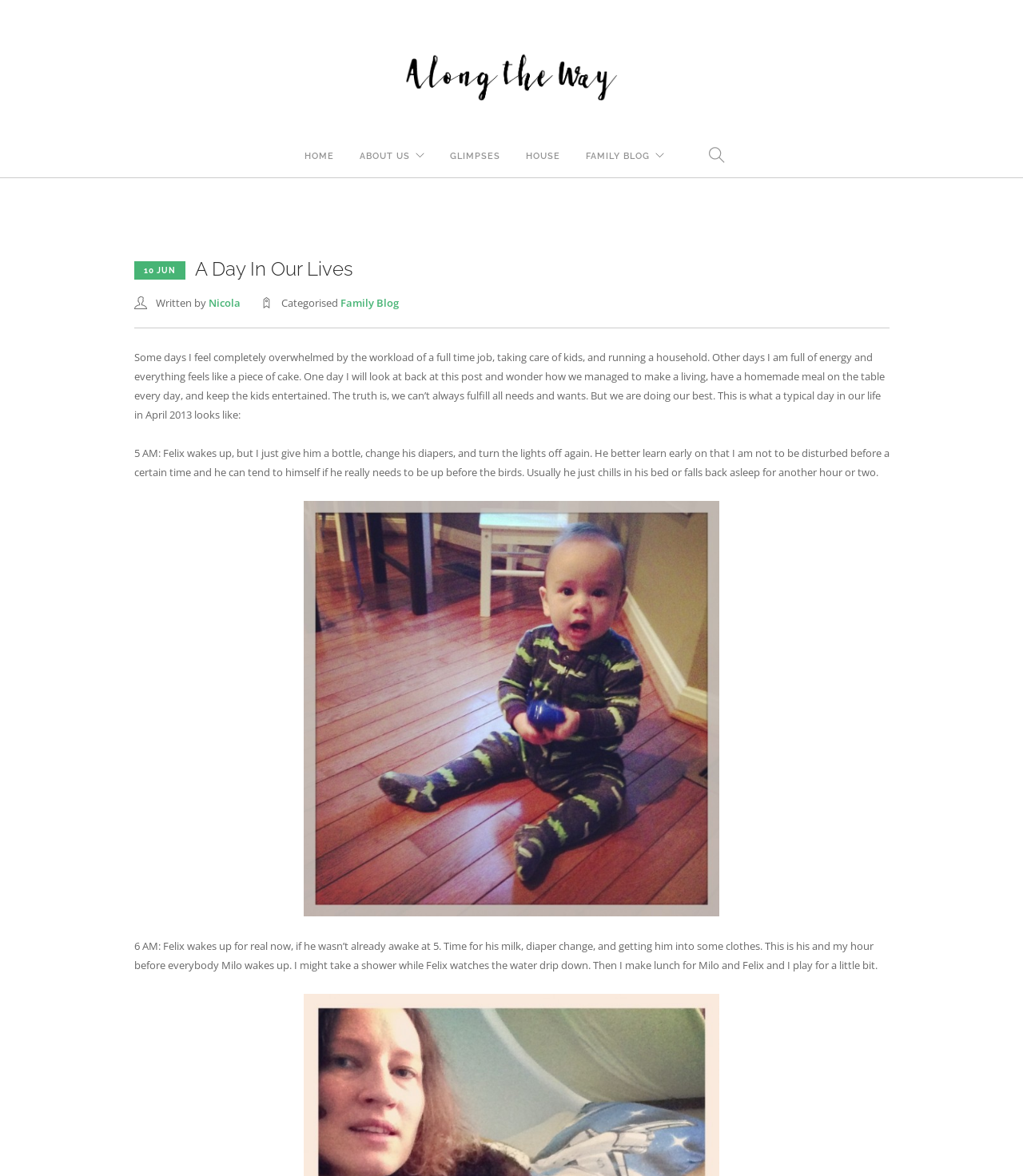What is the time when Felix wakes up for real?
From the image, provide a succinct answer in one word or a short phrase.

6 AM